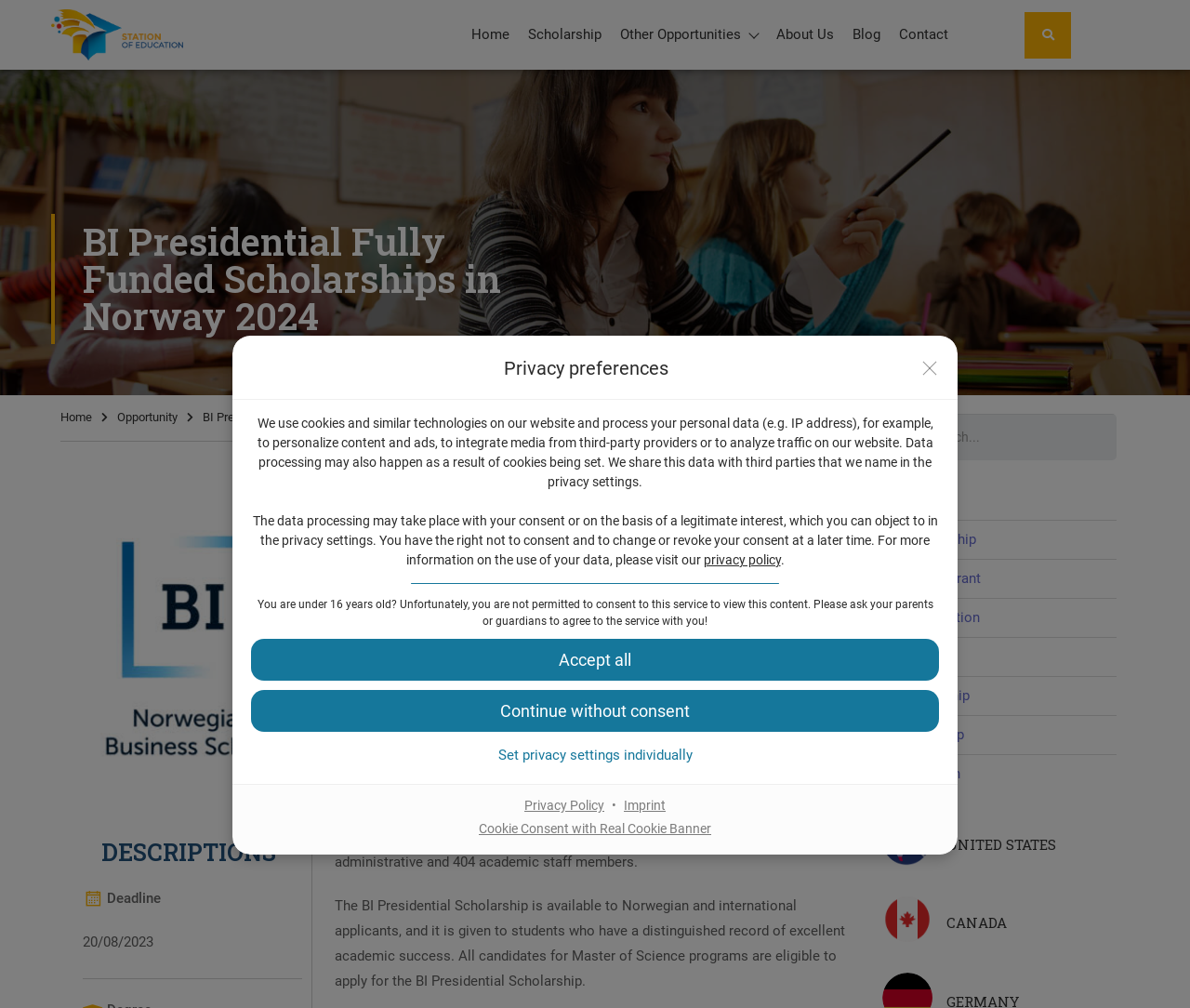Respond to the question below with a concise word or phrase:
How many buttons are there for managing privacy settings?

3